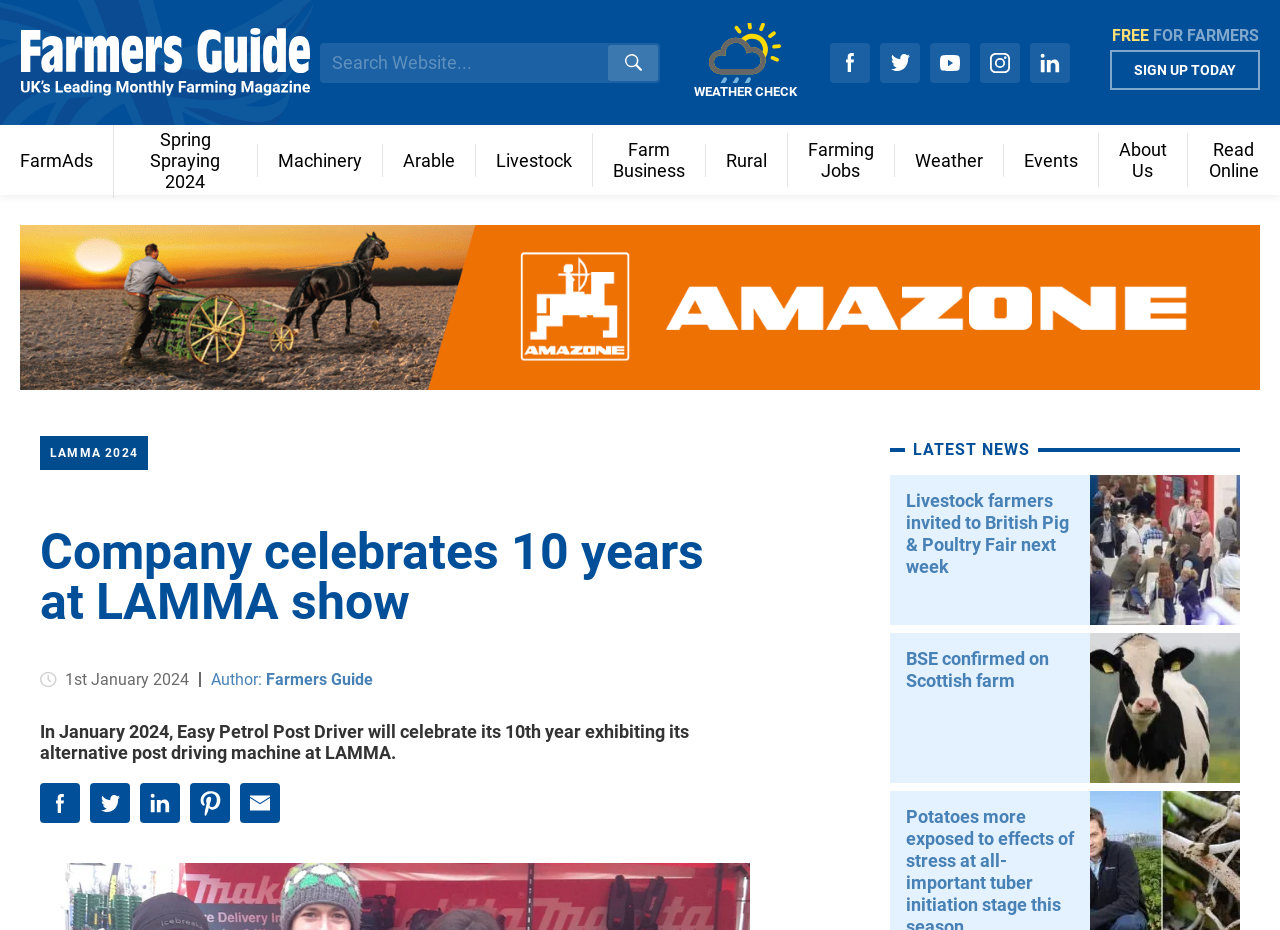Please determine the bounding box coordinates of the element to click on in order to accomplish the following task: "Visit Farmers Guide". Ensure the coordinates are four float numbers ranging from 0 to 1, i.e., [left, top, right, bottom].

[0.016, 0.03, 0.242, 0.105]